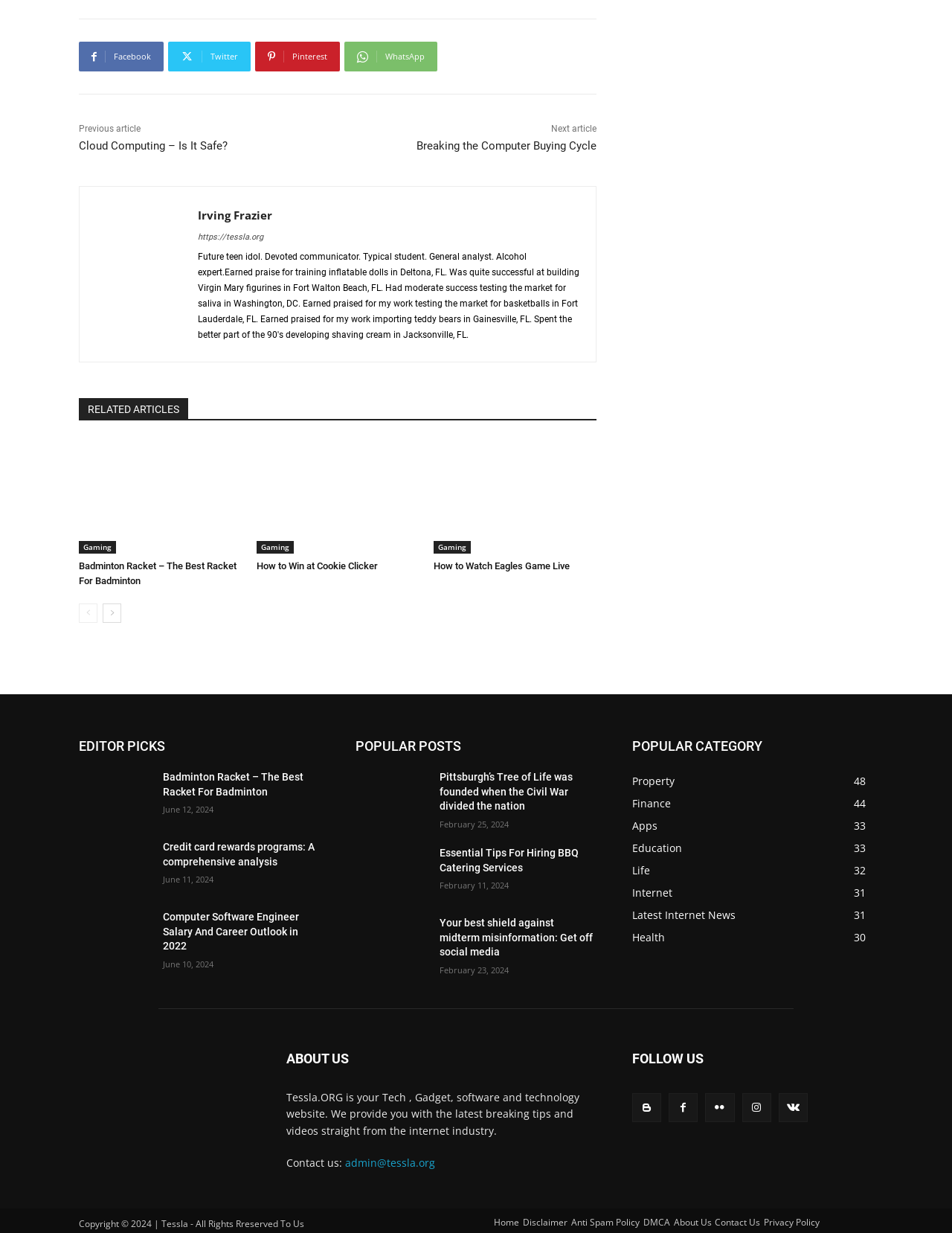Can you provide the bounding box coordinates for the element that should be clicked to implement the instruction: "Read the article 'Cloud Computing – Is It Safe?'"?

[0.083, 0.113, 0.239, 0.124]